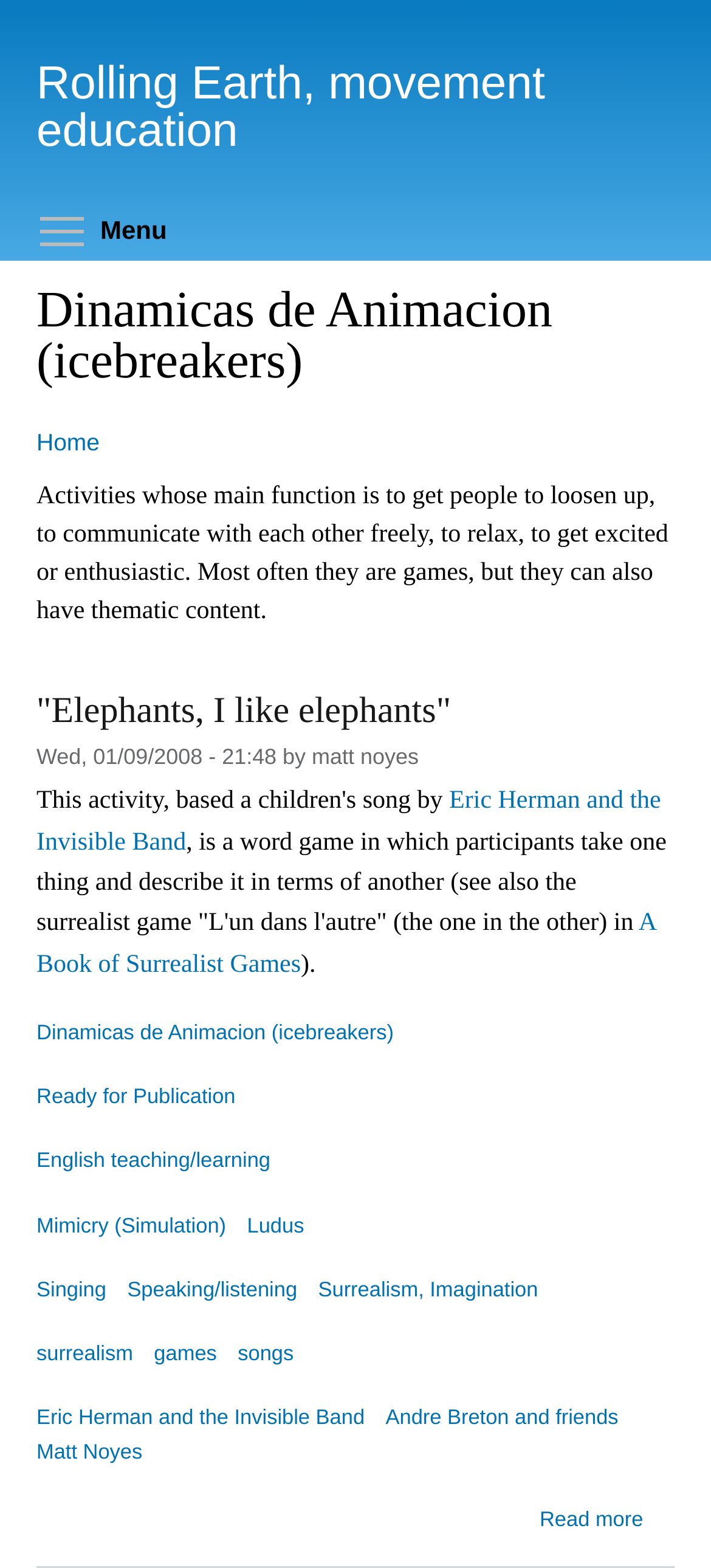Provide a brief response to the question using a single word or phrase: 
What is the category of the link 'Eric Herman and the Invisible Band'?

Singing